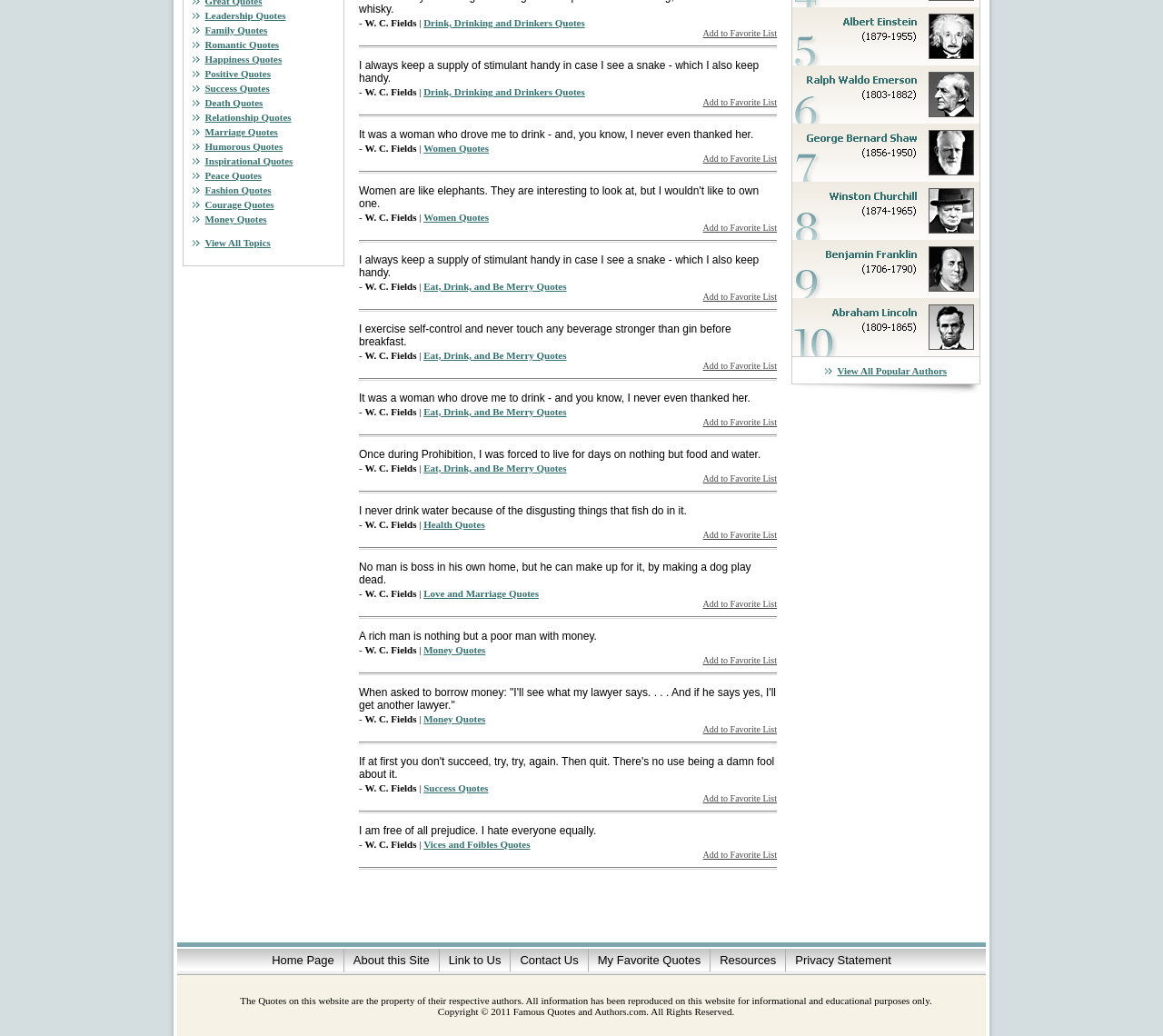Given the element description: "Cracking The Habit", predict the bounding box coordinates of the UI element it refers to, using four float numbers between 0 and 1, i.e., [left, top, right, bottom].

None